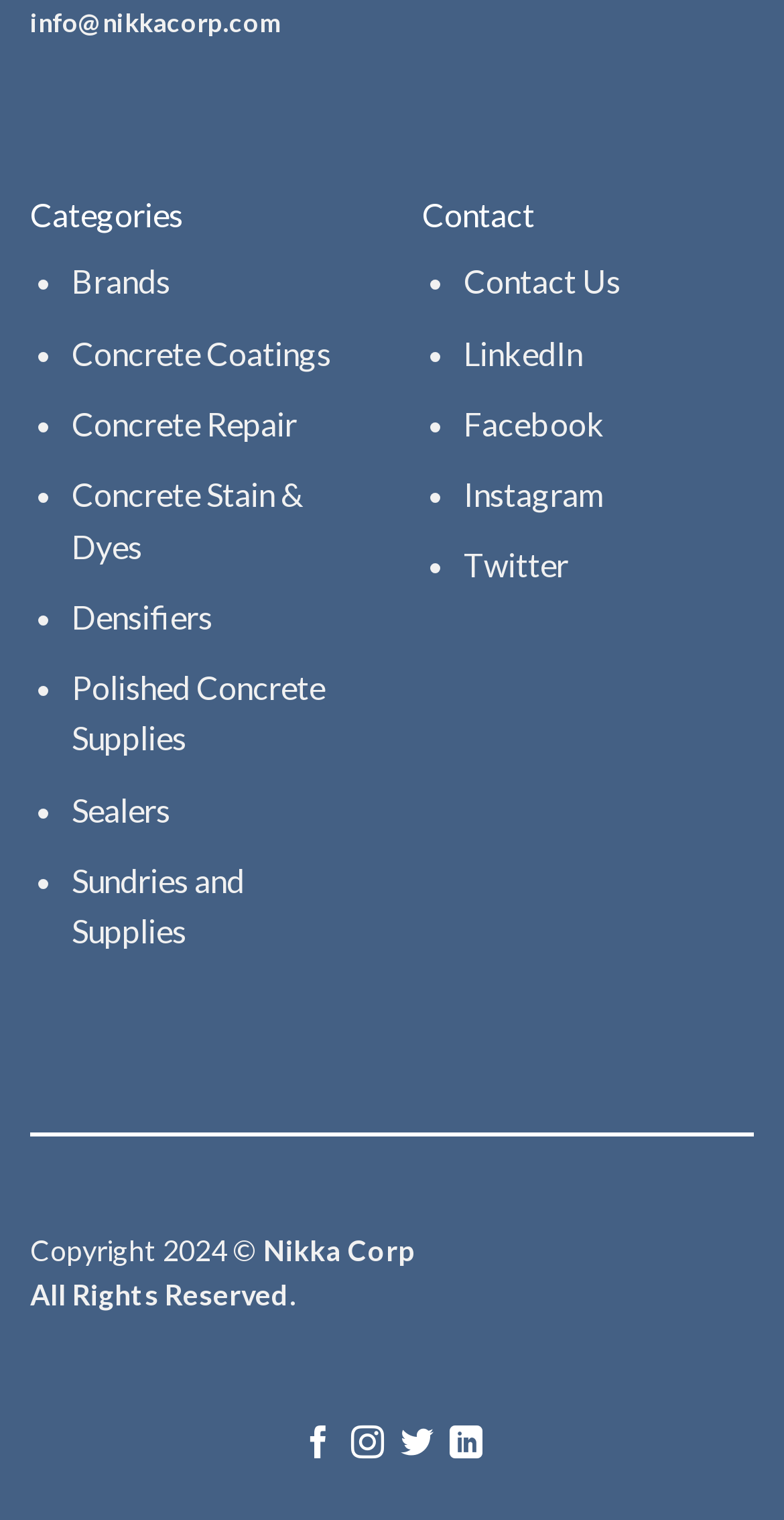Using floating point numbers between 0 and 1, provide the bounding box coordinates in the format (top-left x, top-left y, bottom-right x, bottom-right y). Locate the UI element described here: Twitter

[0.592, 0.359, 0.725, 0.384]